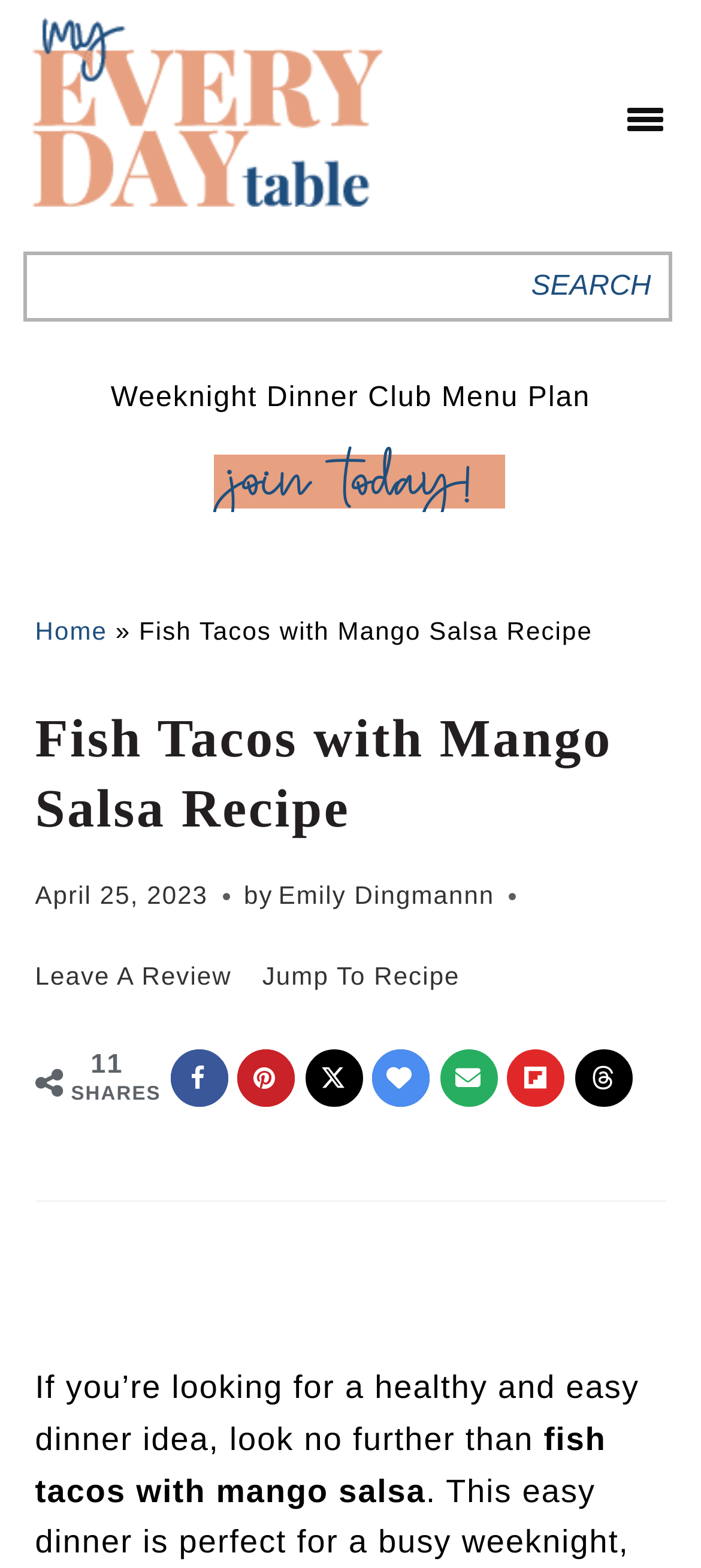Locate the bounding box coordinates for the element described below: "Home". The coordinates must be four float values between 0 and 1, formatted as [left, top, right, bottom].

[0.05, 0.393, 0.153, 0.411]